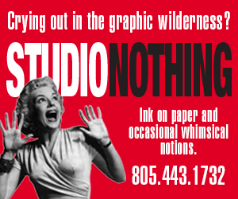Present an elaborate depiction of the scene captured in the image.

This vibrant advertisement for "STUDIO NOTHING" features a striking red background that immediately draws the eye. It showcases a vintage-style graphic of a woman with an expressive, startled face, her hands raised to her cheeks, conveying a sense of whimsy and surprise. Prominently displayed in bold letters is the studio's name, "STUDIO NOTHING," reinforcing its playful and creative ethos. Below this, a catchy tagline reads, "Crying out in the graphic wilderness?" suggesting a unique and imaginative approach to graphic design. Additional text highlights services offered, stating "Ink on paper and occasional whimsical notions," along with a contact number, 805.443.1732, inviting potential clients to reach out. Overall, the design radiates a blend of artistic flair and light-hearted fun, perfectly encapsulating the studio's brand identity.